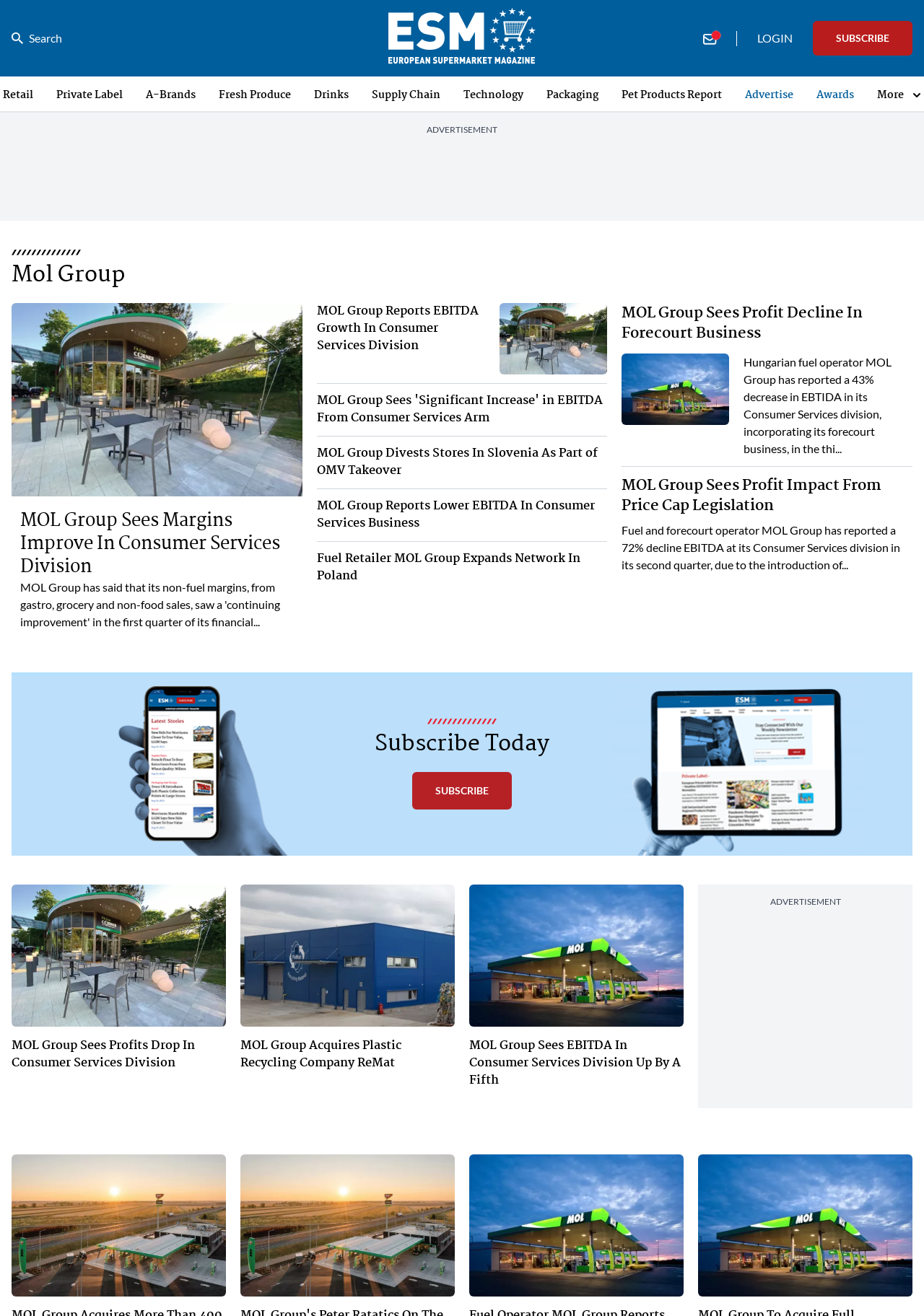Identify the bounding box coordinates of the clickable region to carry out the given instruction: "View the latest news about MOL Group".

[0.012, 0.23, 0.327, 0.489]